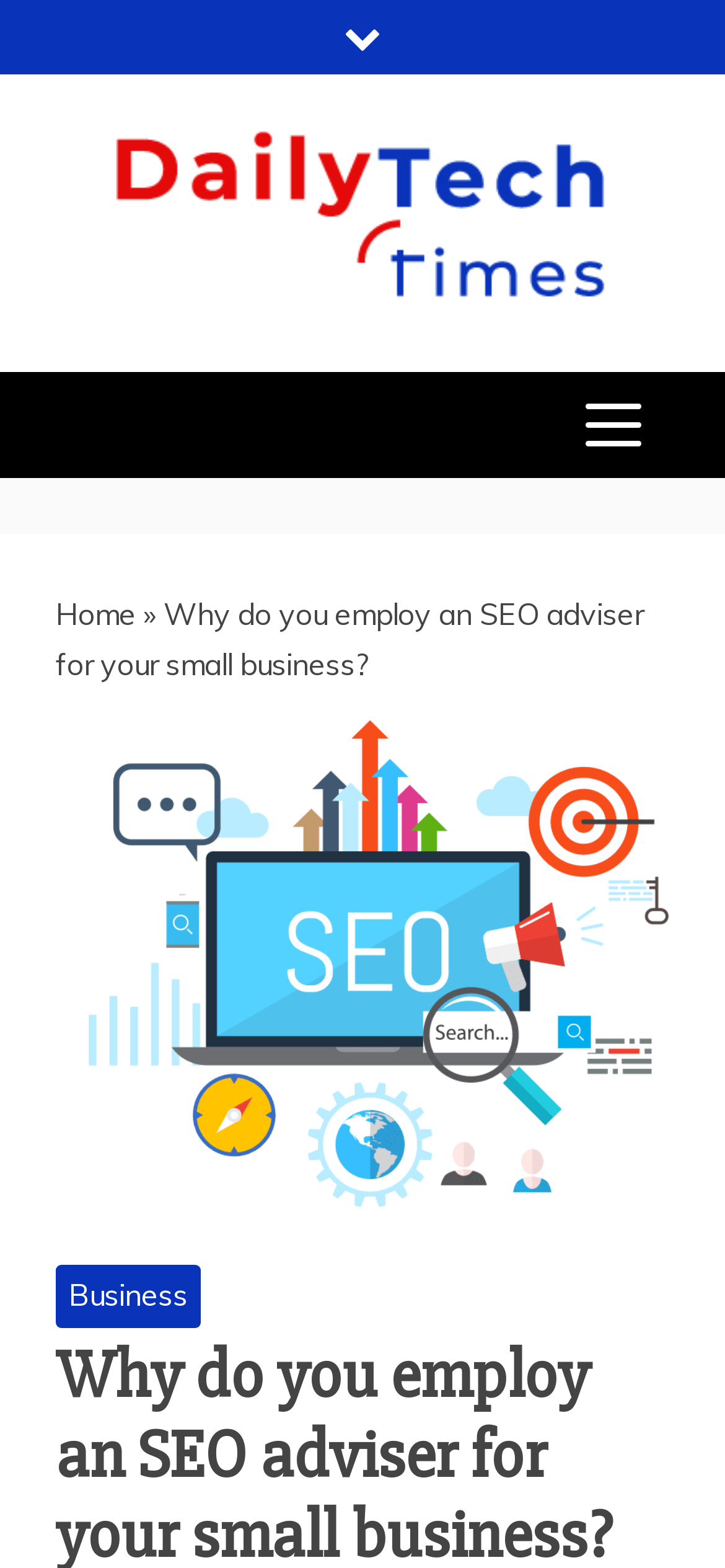Use a single word or phrase to answer the question:
What is the topic of the article?

SEO for small business